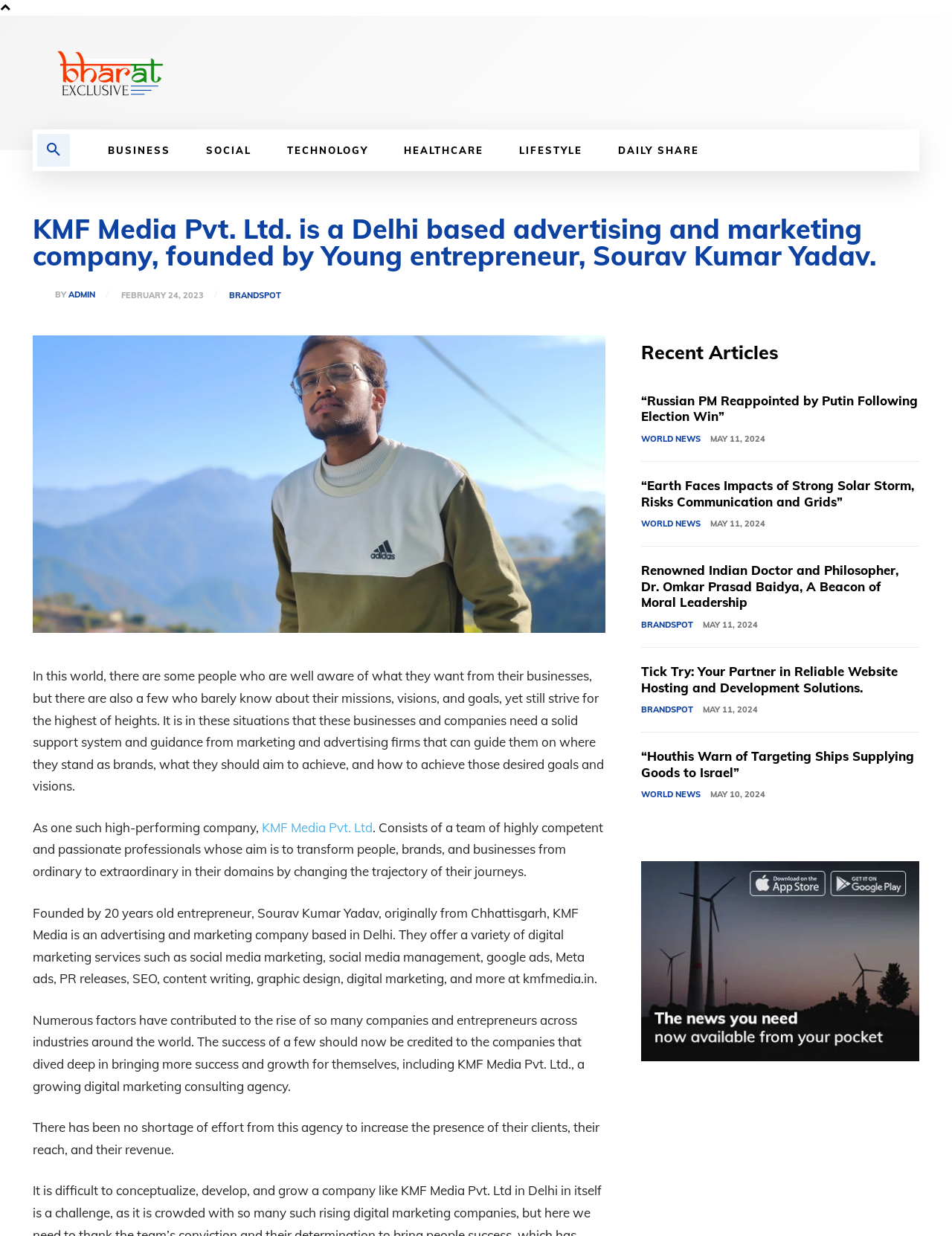Locate and extract the text of the main heading on the webpage.

KMF Media Pvt. Ltd. is a Delhi based advertising and marketing company, founded by Young entrepreneur, Sourav Kumar Yadav.